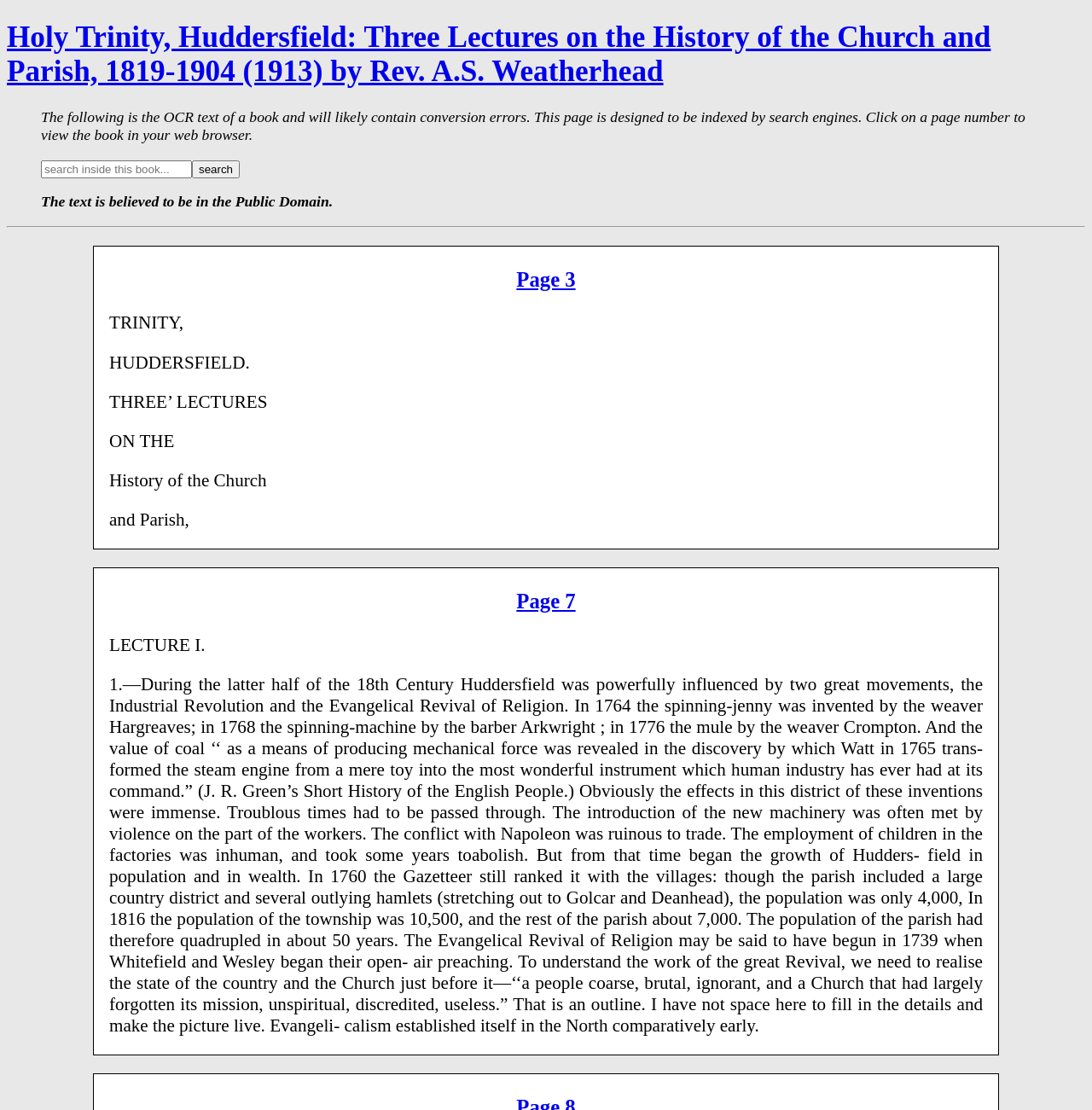Please analyze the image and provide a thorough answer to the question:
What is the author's occupation?

The author's occupation is inferred to be a reverend or a priest, as indicated by the title 'Rev. A.S. Weatherhead' on the webpage. This suggests that the author is a member of the clergy and has written the book from a religious perspective.